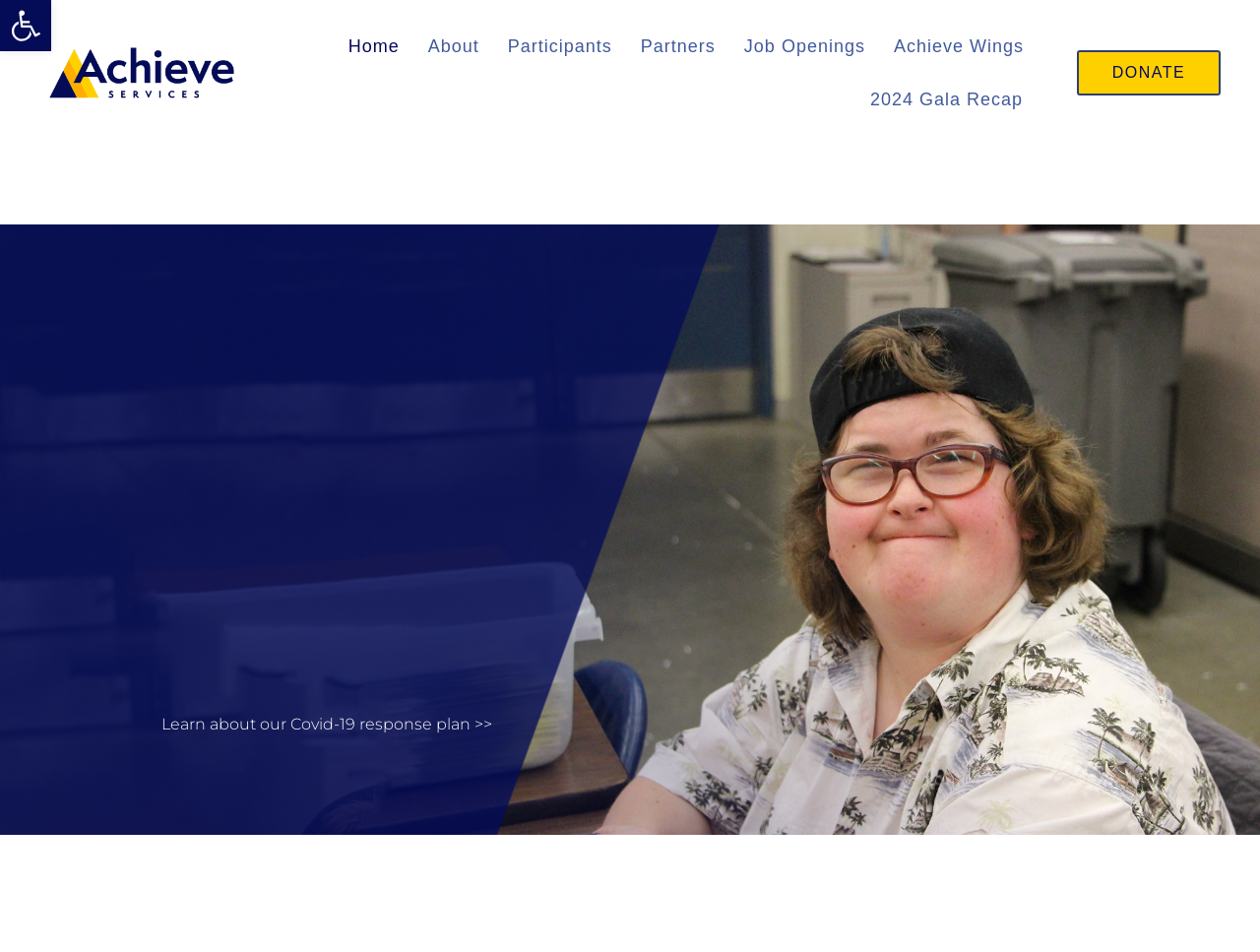What is the purpose of the organization?
Please provide a detailed and comprehensive answer to the question.

The purpose of the organization is to help people with disabilities lead meaningful and self-determined lives through innovative programs, volunteer opportunities, and job placements, as stated in the heading on the webpage.